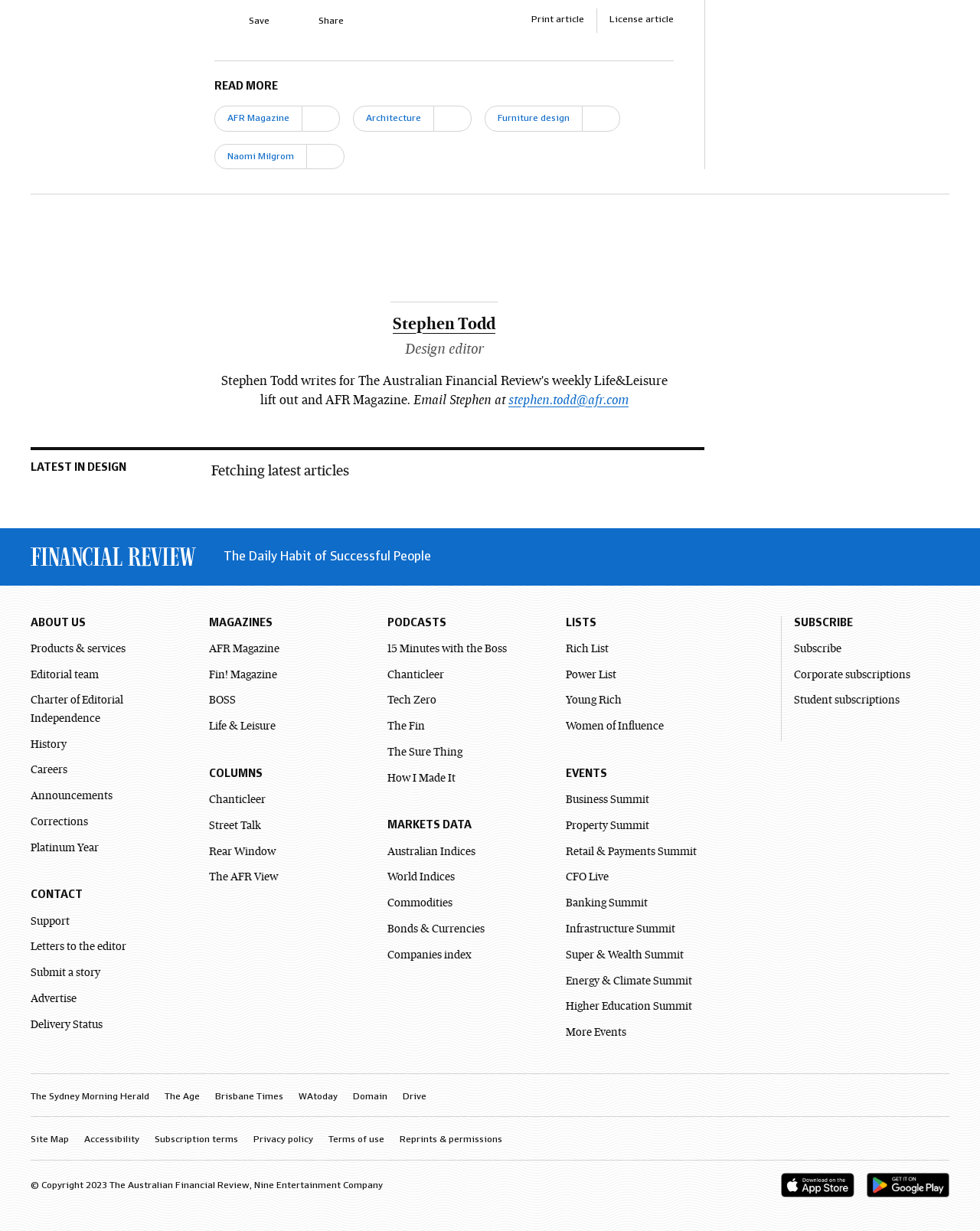Using the webpage screenshot, find the UI element described by Reprints & permissions. Provide the bounding box coordinates in the format (top-left x, top-left y, bottom-right x, bottom-right y), ensuring all values are floating point numbers between 0 and 1.

[0.408, 0.921, 0.512, 0.931]